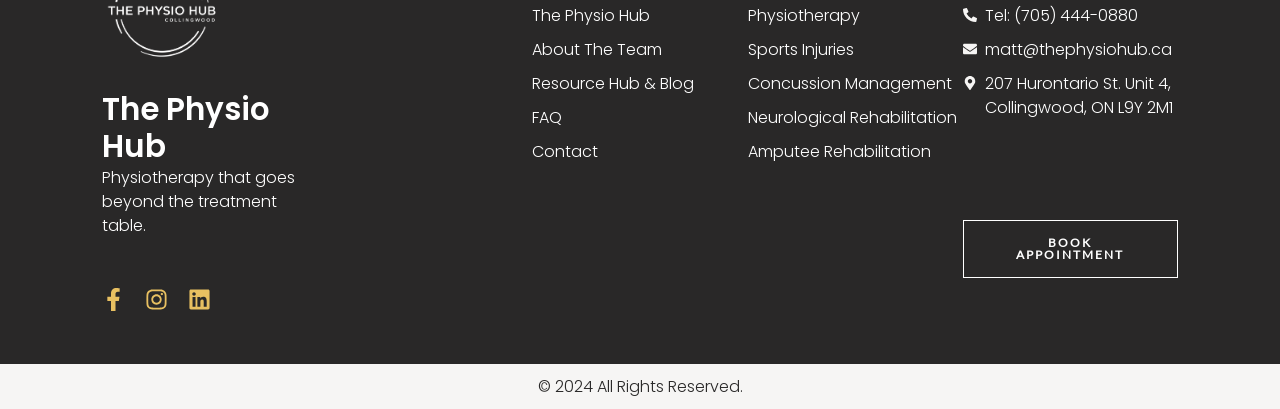Locate the bounding box coordinates of the area to click to fulfill this instruction: "Contact via phone". The bounding box should be presented as four float numbers between 0 and 1, in the order [left, top, right, bottom].

[0.752, 0.01, 0.92, 0.068]